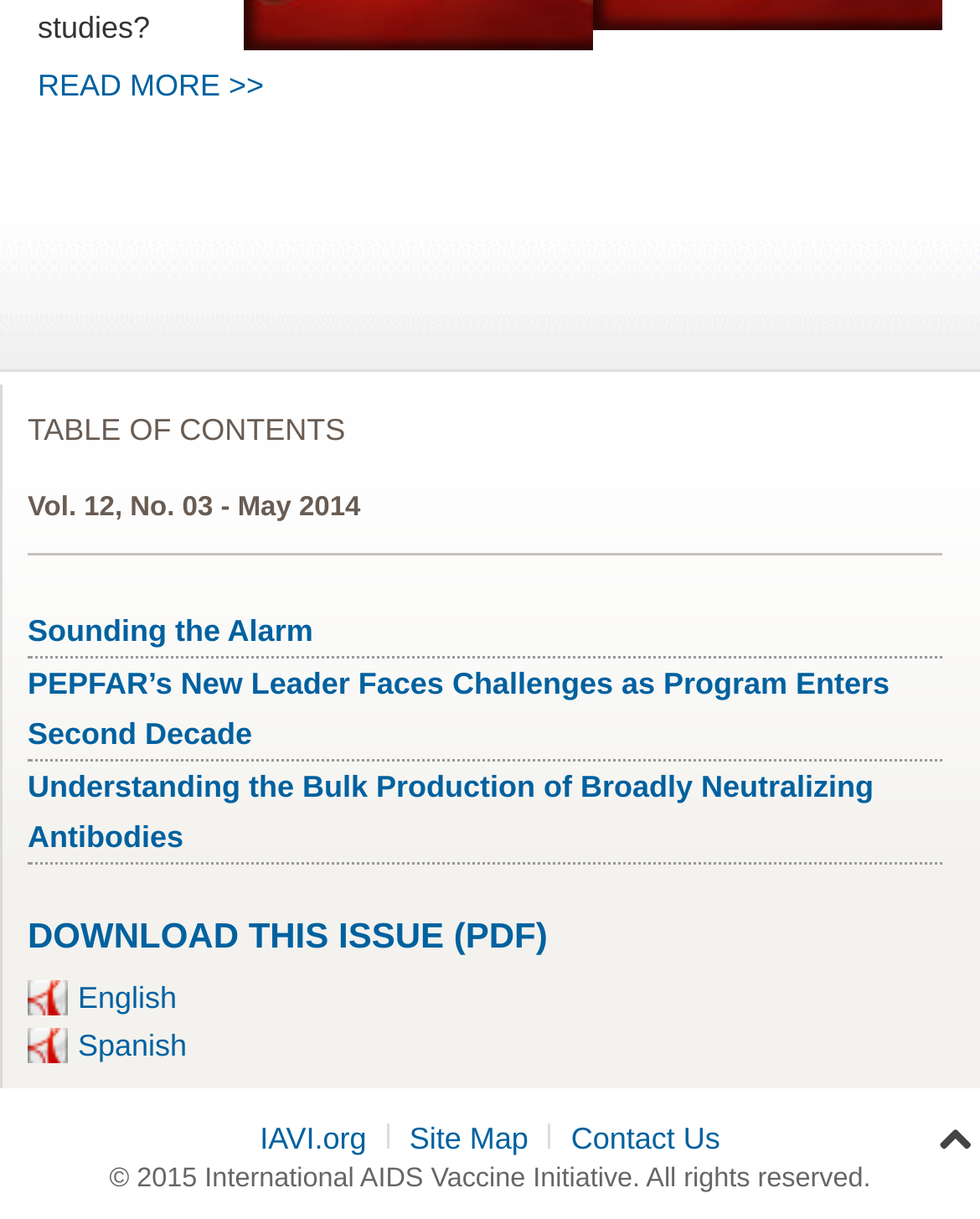Locate the bounding box coordinates of the item that should be clicked to fulfill the instruction: "Visit the IAVI website".

[0.265, 0.913, 0.374, 0.955]